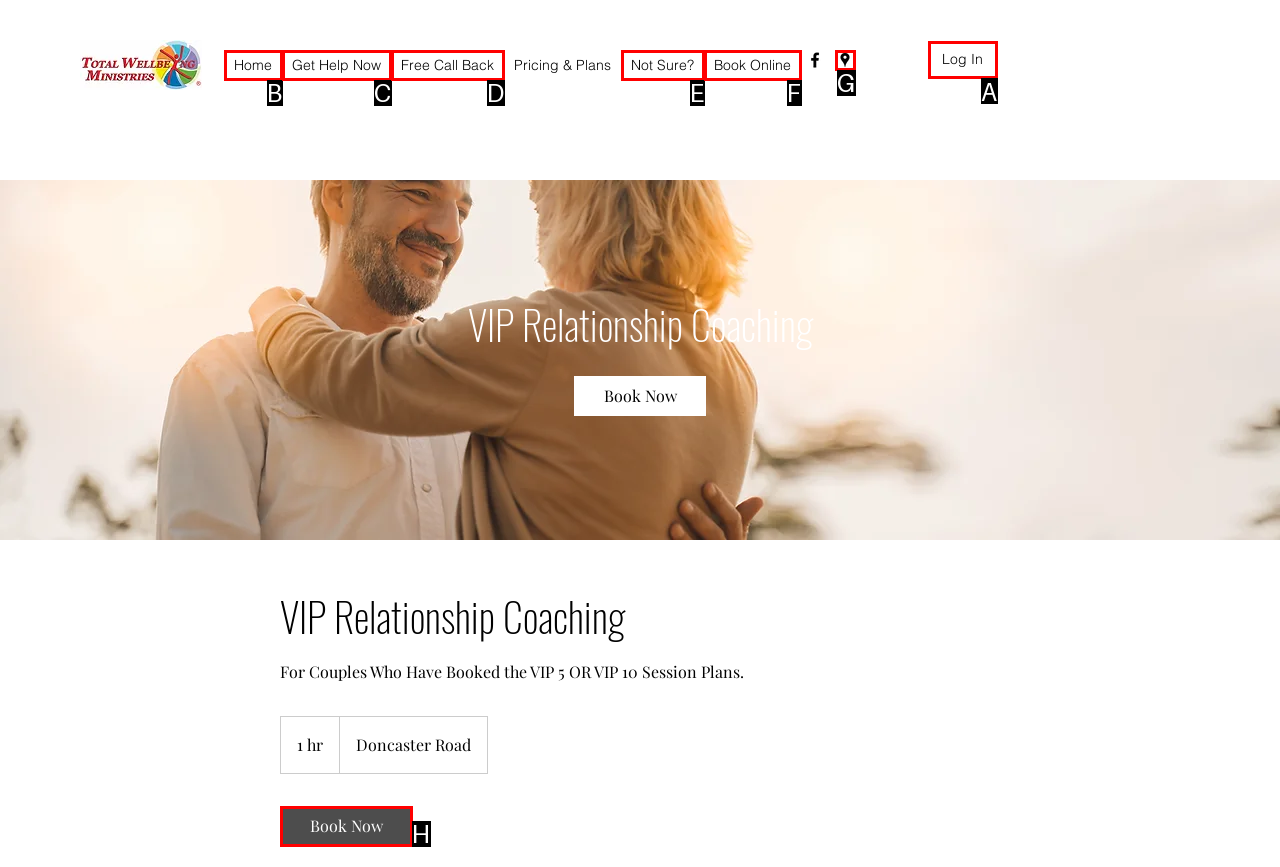Choose the letter of the element that should be clicked to complete the task: Click on the 'Log In' button
Answer with the letter from the possible choices.

A